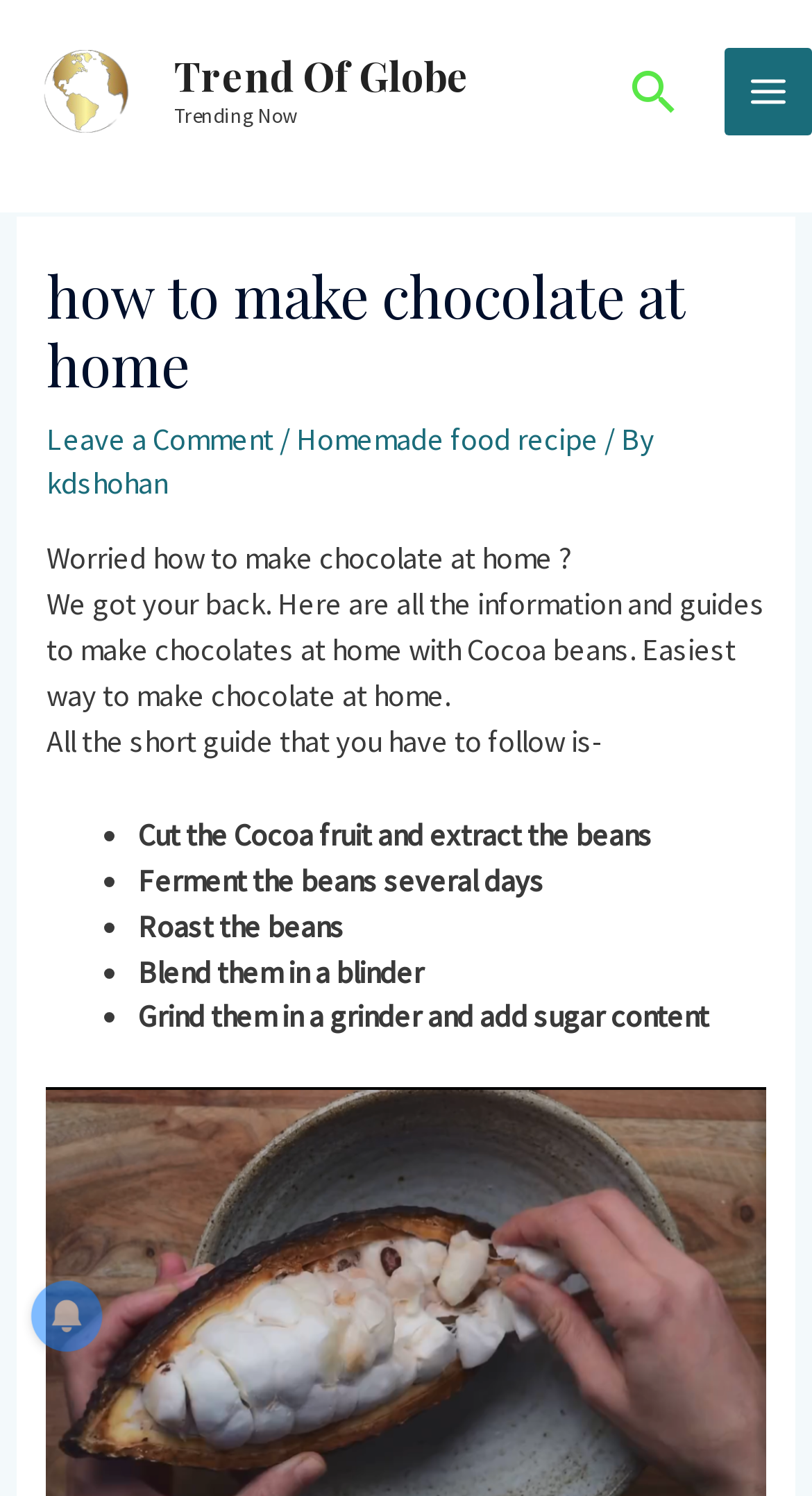Could you please study the image and provide a detailed answer to the question:
What is the website's main topic?

Based on the webpage's title 'how to make chocolate at home Homemade foods - Trend Of Globe' and the content of the webpage, it is clear that the website's main topic is homemade foods, specifically making chocolate at home.